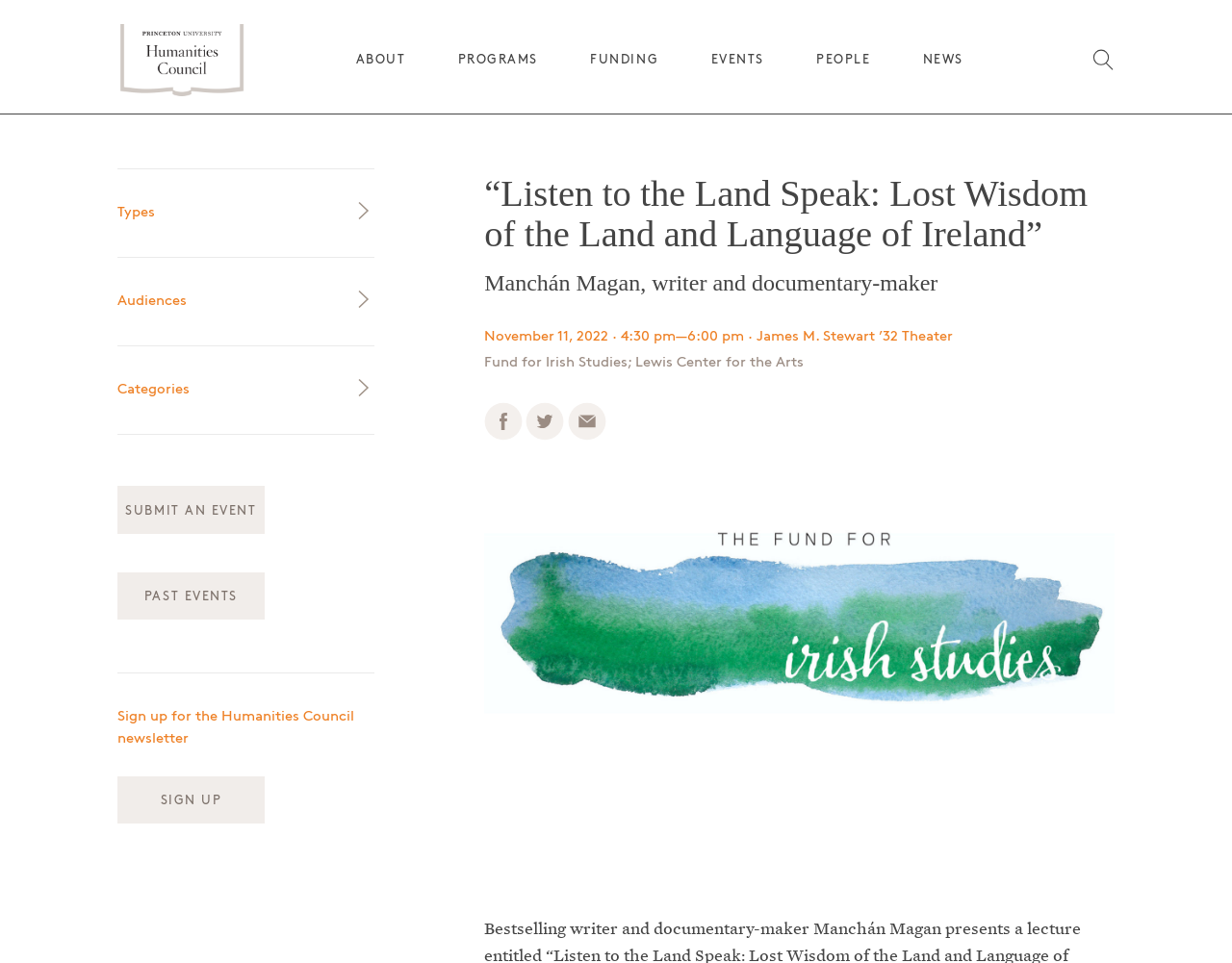Provide your answer to the question using just one word or phrase: How many links are there in the 'PROGRAMS' section?

9